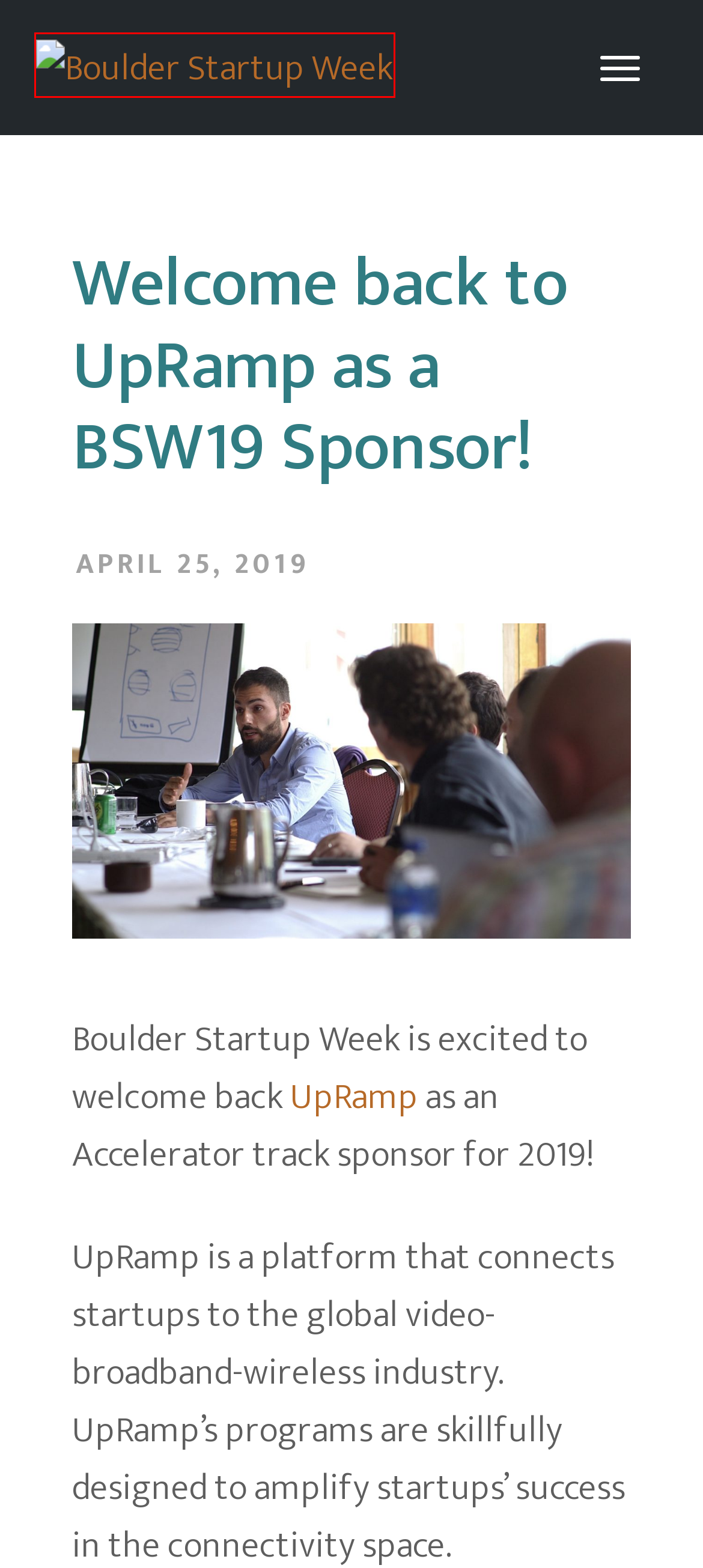A screenshot of a webpage is given, marked with a red bounding box around a UI element. Please select the most appropriate webpage description that fits the new page after clicking the highlighted element. Here are the candidates:
A. Privacy Policy - Boulder Startup Week
B. Welcome Back The Trade Desk as a BSW 2018 Sponsor! - Boulder Startup Week
C. Welcome back, City of Boulder, 3x returning sponsor for BSW ’19 - Boulder Startup Week
D. Home - Boulder Startup Week
E. Inclusion Statement - Boulder Startup Week
F. Boulder Startup Week 2020: Service to Community. Online Only May 11-15! - Boulder Startup Week
G. Be a Boss on Amazon and Other Life Hacks – Physical Products Track - Boulder Startup Week
H. Thank you to first-time sponsor NCN as a 10th anniversary sponsor - Boulder Startup Week

D